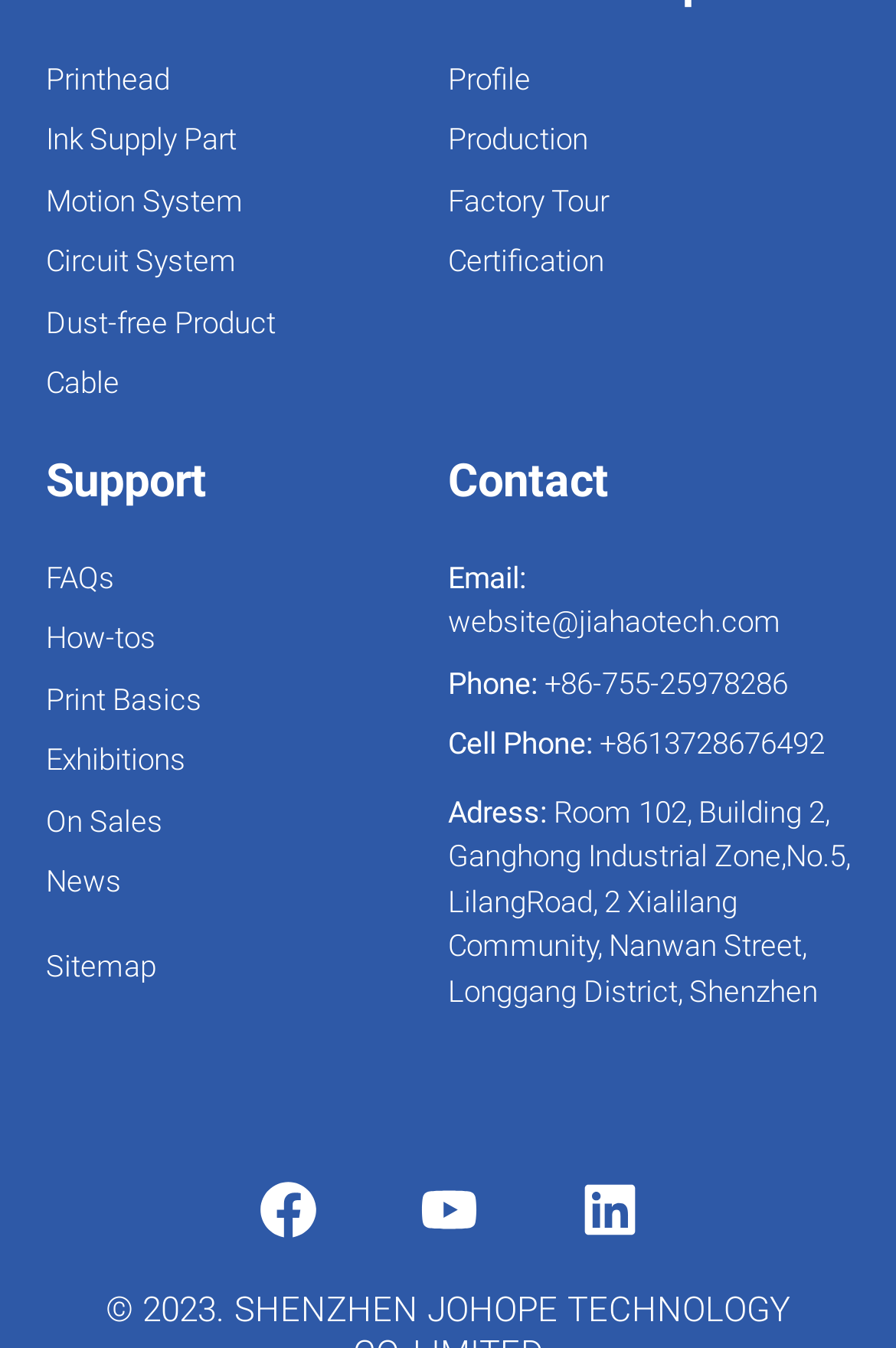Identify the bounding box for the UI element specified in this description: "Email: website@jiahaotech.com". The coordinates must be four float numbers between 0 and 1, formatted as [left, top, right, bottom].

[0.5, 0.412, 0.949, 0.478]